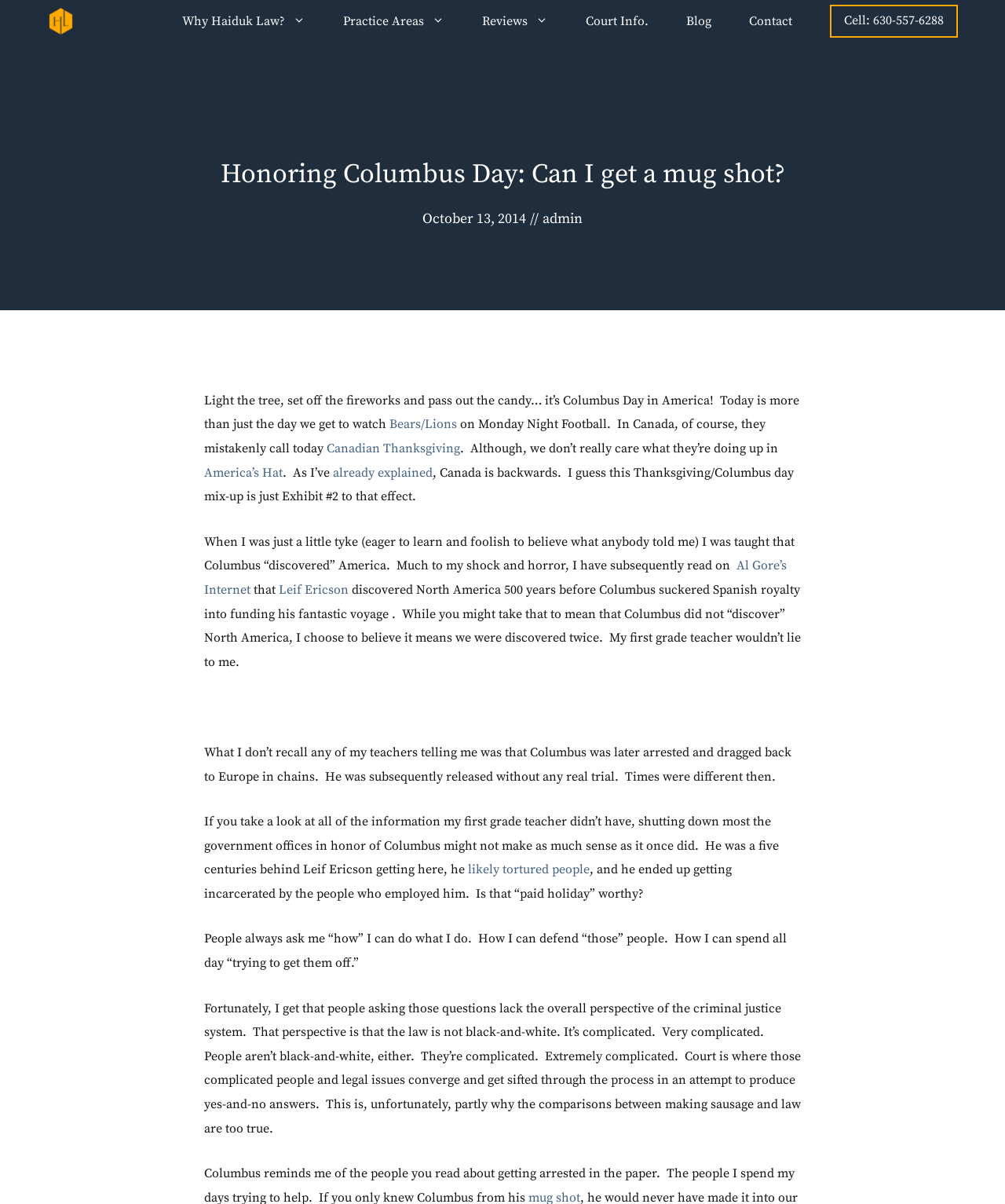Please identify the bounding box coordinates of the area that needs to be clicked to follow this instruction: "Click the 'Contact Now' link".

None